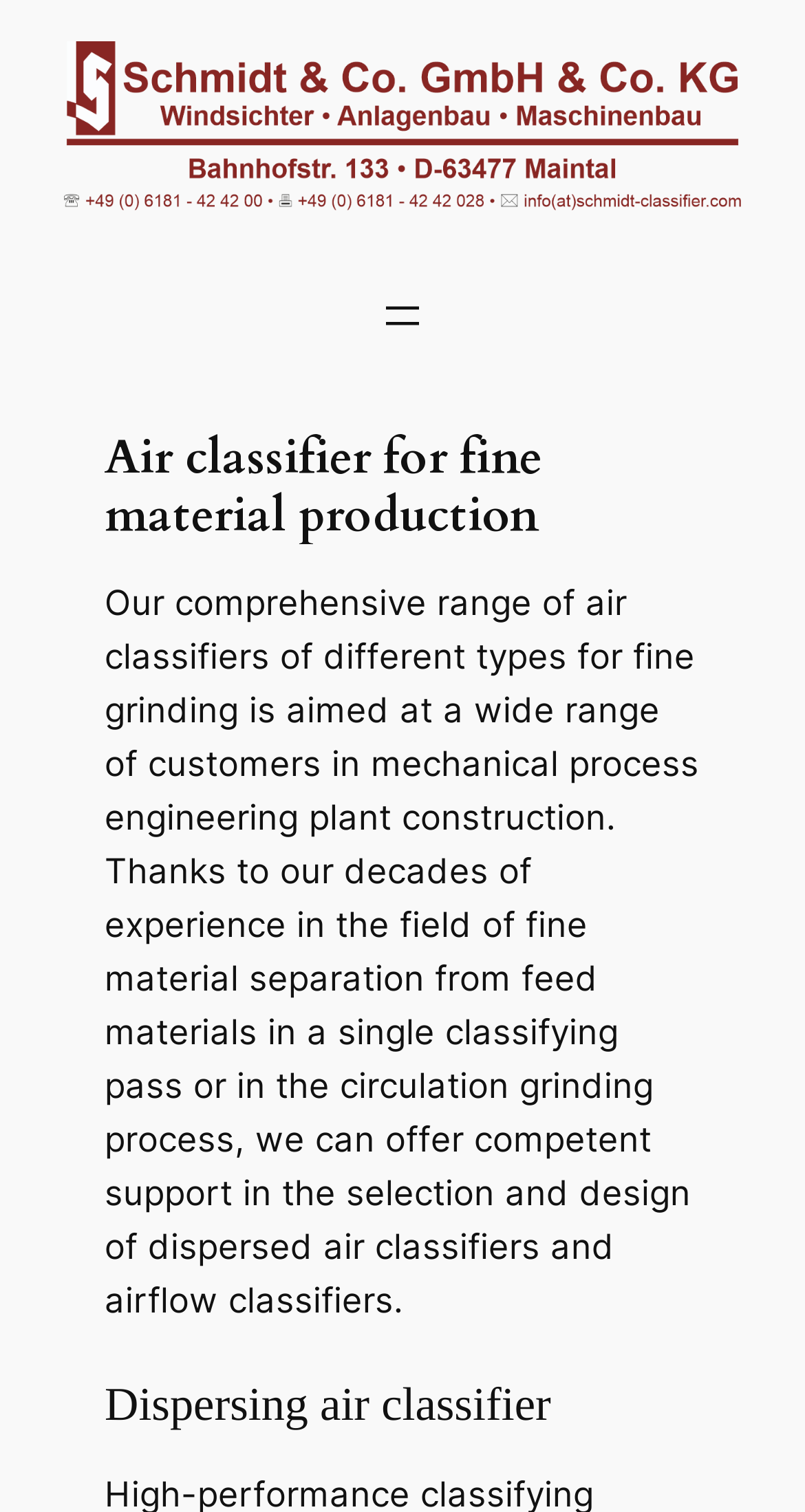Find the bounding box of the web element that fits this description: "aria-label="Menü öffnen"".

[0.469, 0.193, 0.531, 0.226]